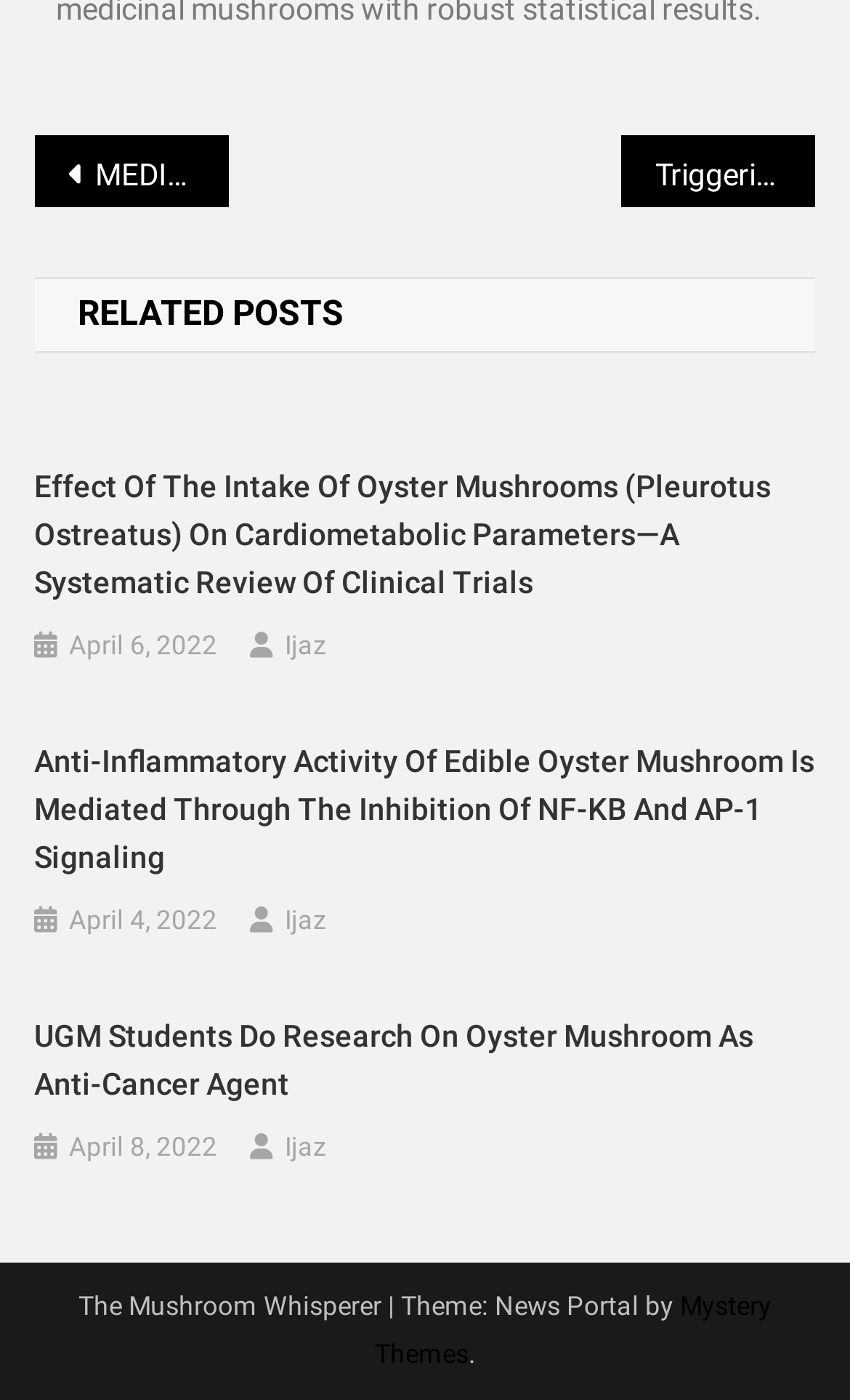Please find the bounding box coordinates of the element's region to be clicked to carry out this instruction: "Read the article about triggering of atopic dermatitis by spores of the oyster mushroom Pleurotus pulmonarius".

[0.73, 0.096, 0.96, 0.148]